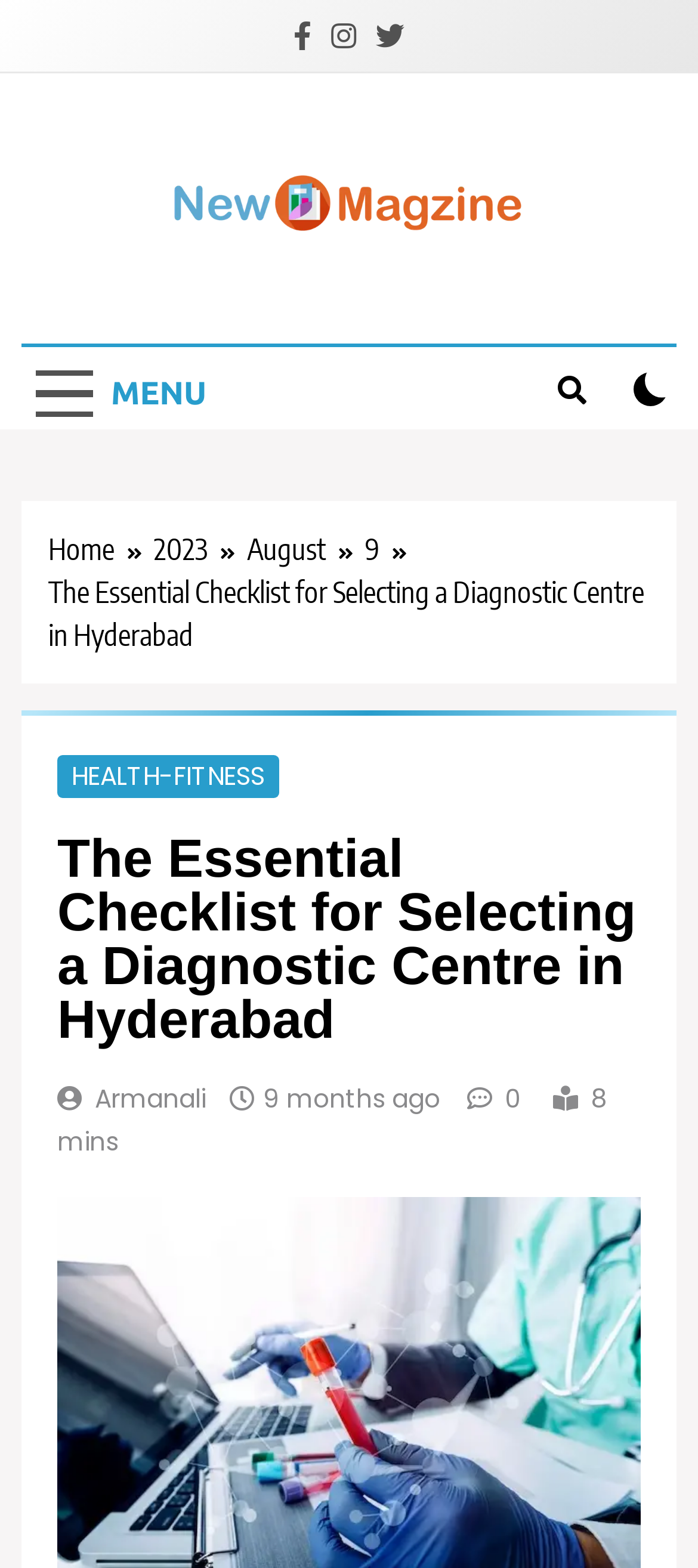What is the author of the article?
Answer the question with a single word or phrase by looking at the picture.

Armanali